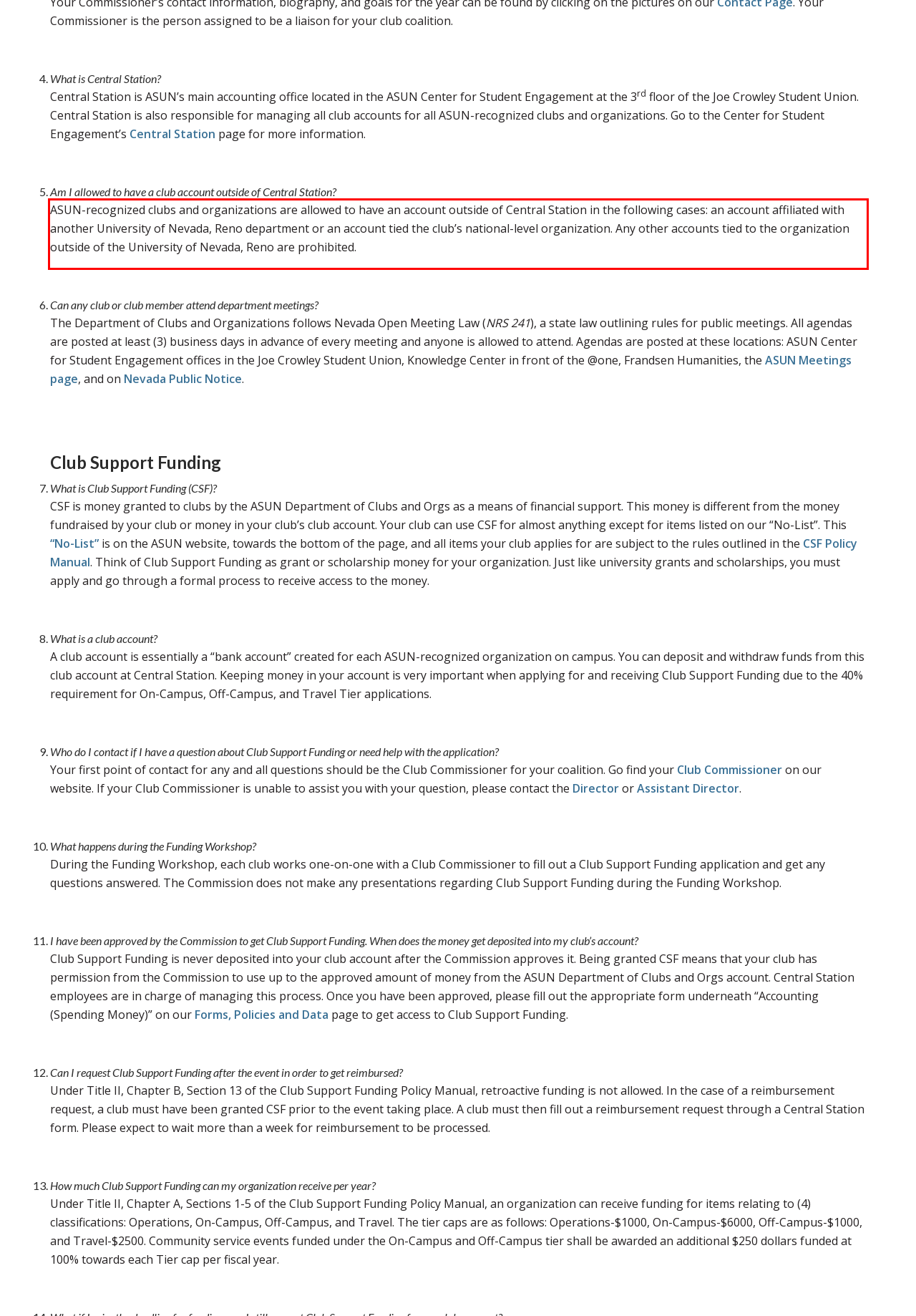Identify and transcribe the text content enclosed by the red bounding box in the given screenshot.

ASUN-recognized clubs and organizations are allowed to have an account outside of Central Station in the following cases: an account affiliated with another University of Nevada, Reno department or an account tied the club’s national-level organization. Any other accounts tied to the organization outside of the University of Nevada, Reno are prohibited.